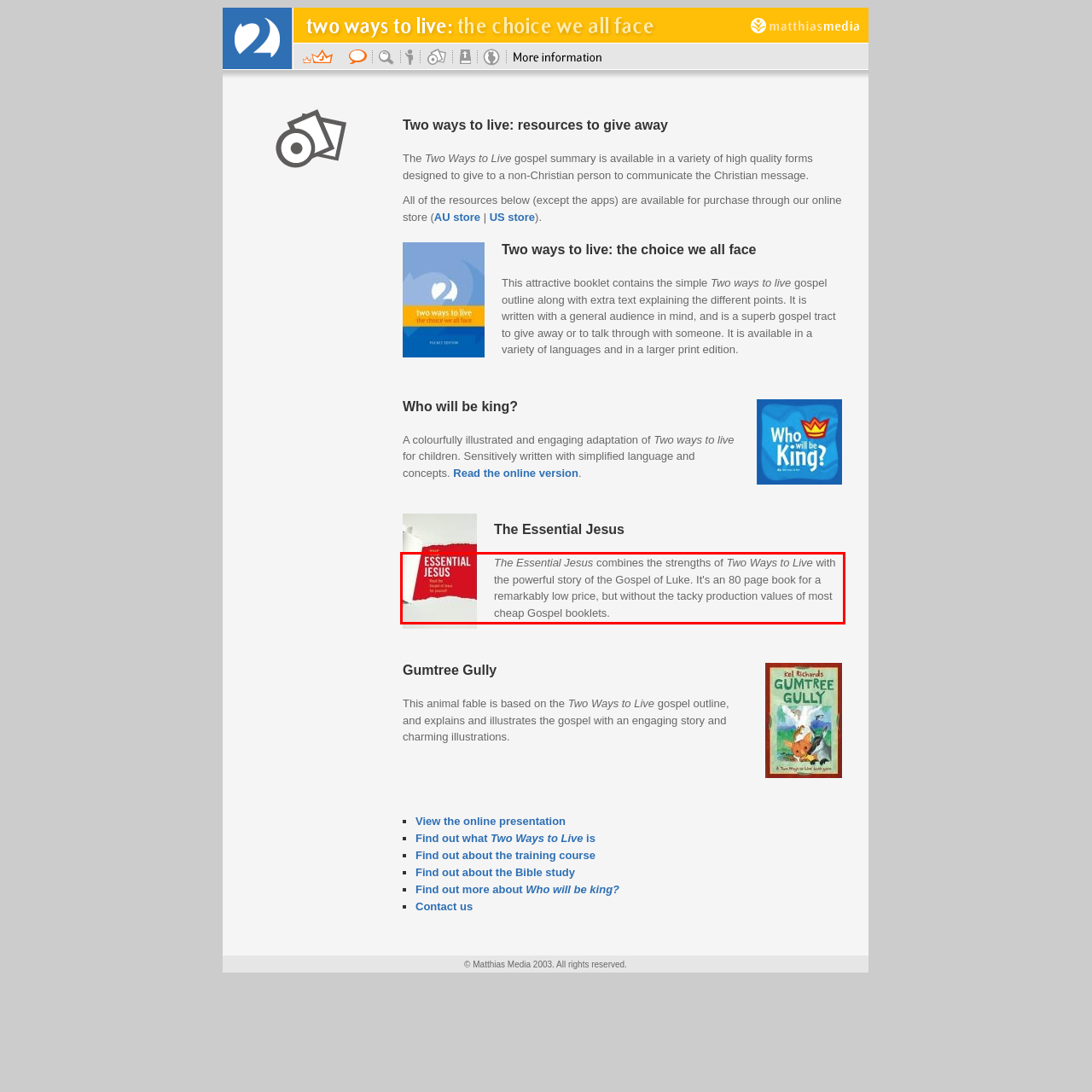Please identify and extract the text from the UI element that is surrounded by a red bounding box in the provided webpage screenshot.

The Essential Jesus combines the strengths of Two Ways to Live with the powerful story of the Gospel of Luke. It's an 80 page book for a remarkably low price, but without the tacky production values of most cheap Gospel booklets.